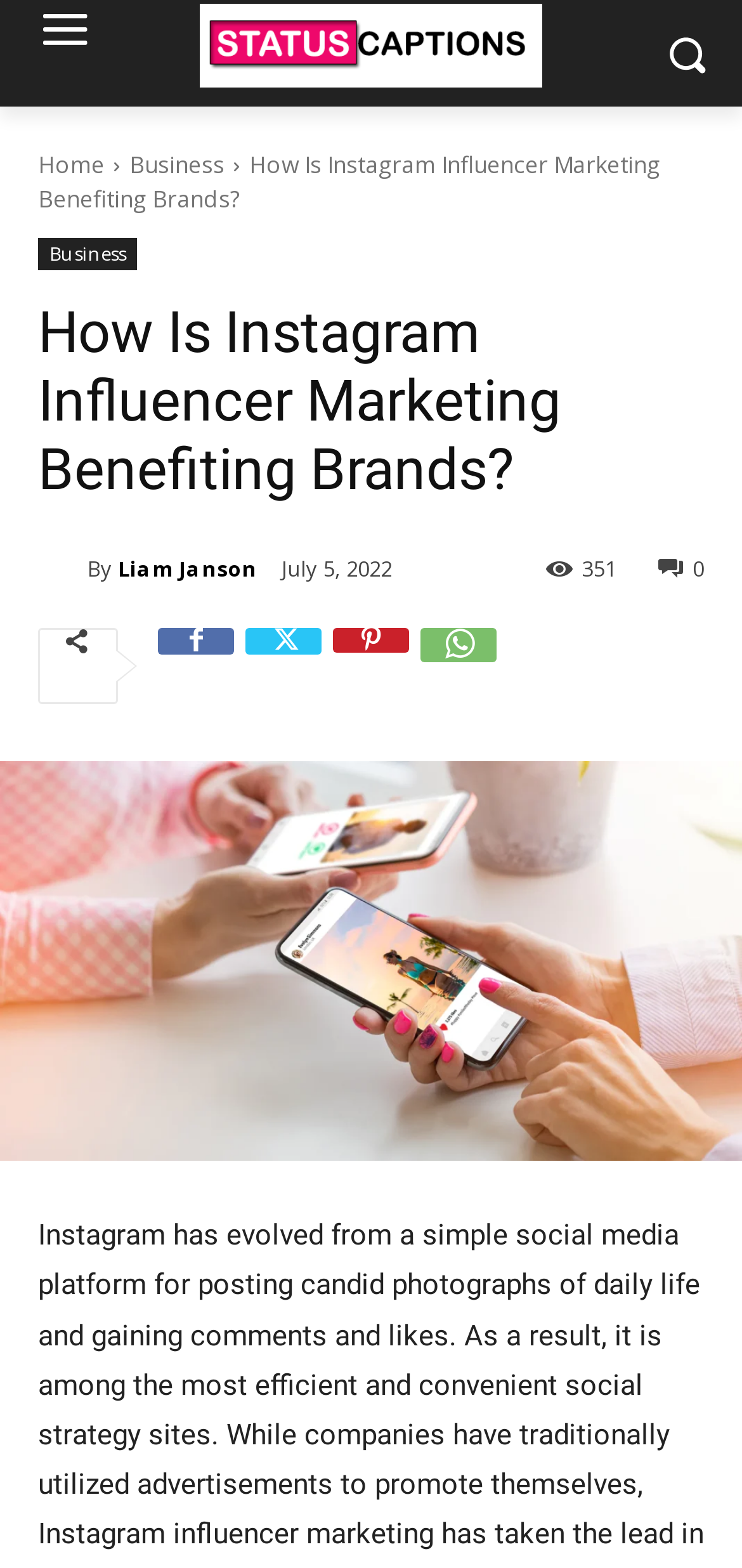Highlight the bounding box coordinates of the element you need to click to perform the following instruction: "Click the logo."

[0.231, 0.003, 0.769, 0.056]